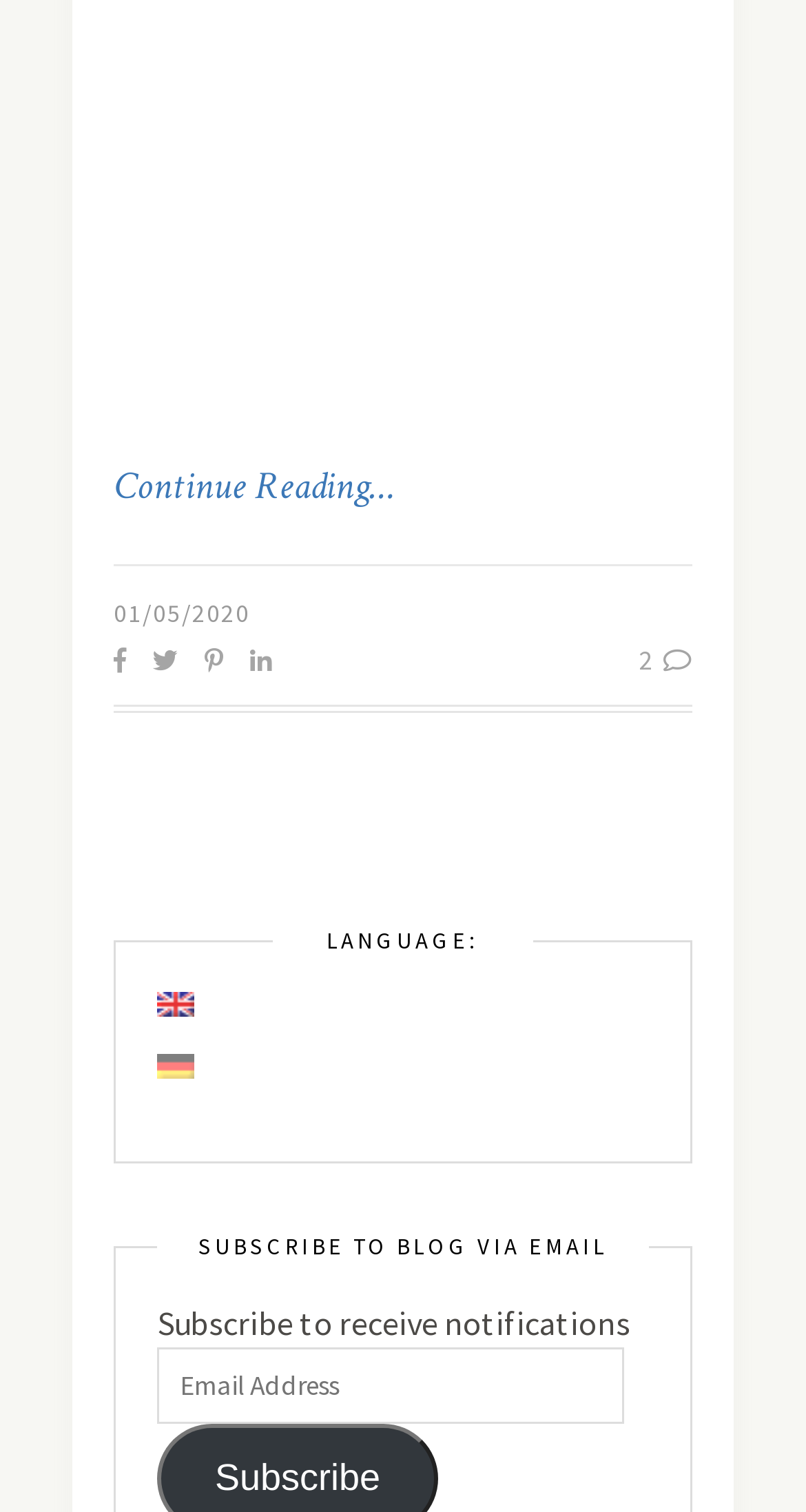Identify the bounding box coordinates for the UI element described as follows: name="email" placeholder="Email Address". Use the format (top-left x, top-left y, bottom-right x, bottom-right y) and ensure all values are floating point numbers between 0 and 1.

[0.195, 0.891, 0.775, 0.942]